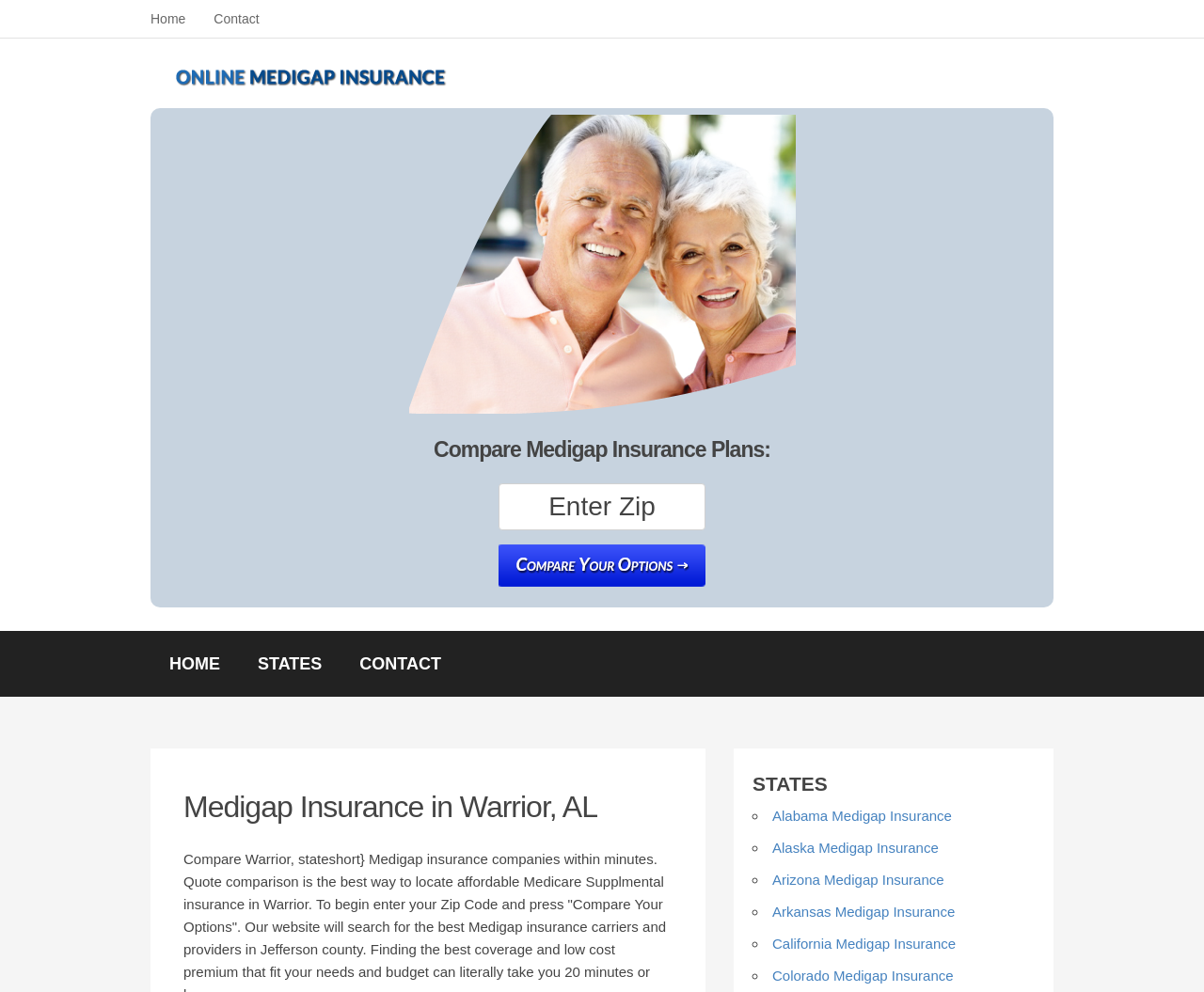Please specify the bounding box coordinates of the area that should be clicked to accomplish the following instruction: "Click the 'Submit' button". The coordinates should consist of four float numbers between 0 and 1, i.e., [left, top, right, bottom].

[0.414, 0.549, 0.586, 0.591]